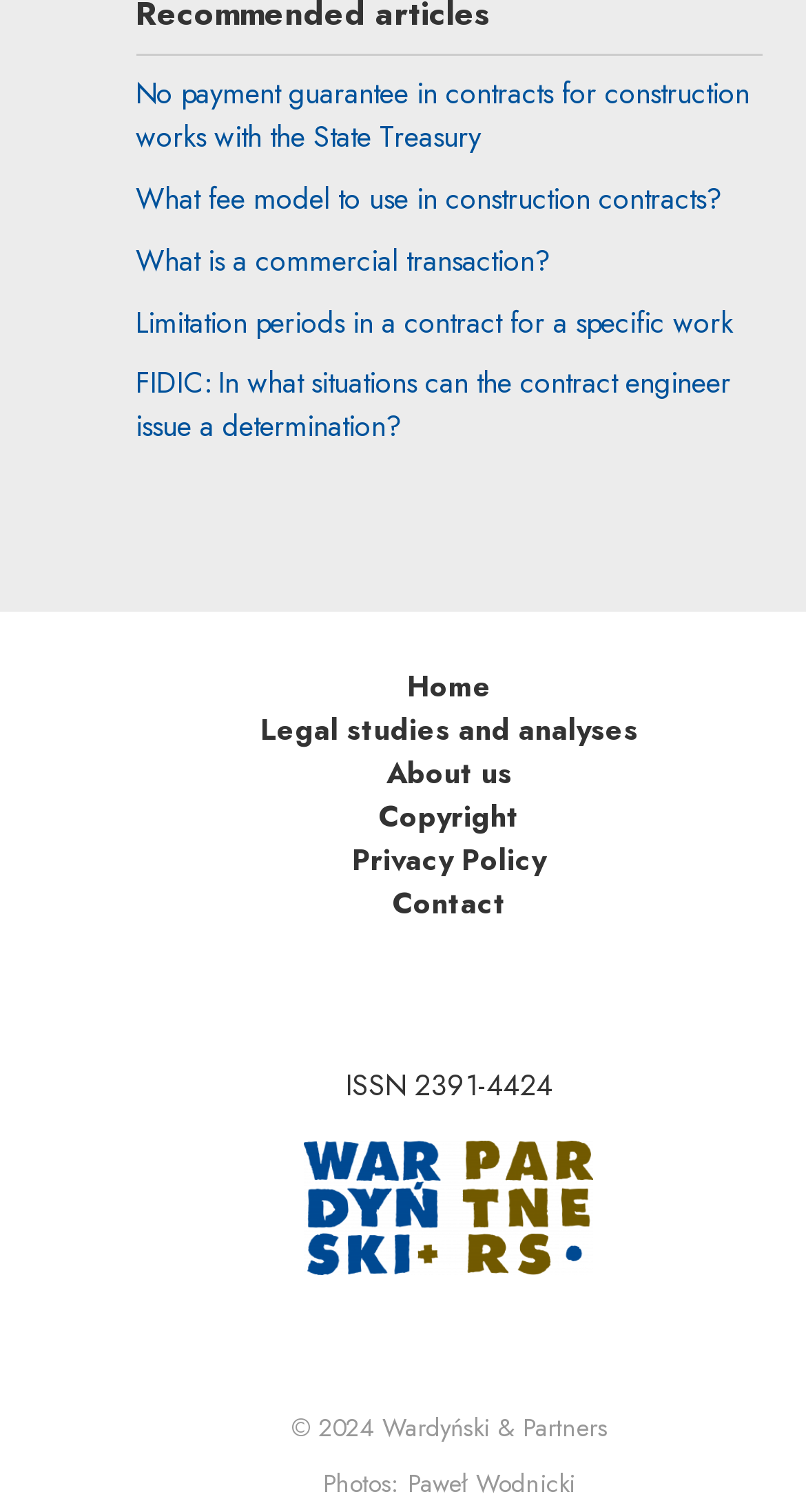How many navigation links are in the footer?
Answer the question with as much detail as possible.

I counted the number of navigation links in the footer section of the webpage, which are 'Home', 'Legal studies and analyses', 'About us', 'Copyright', 'Privacy Policy', and 'Contact'. There are 6 navigation links in total.